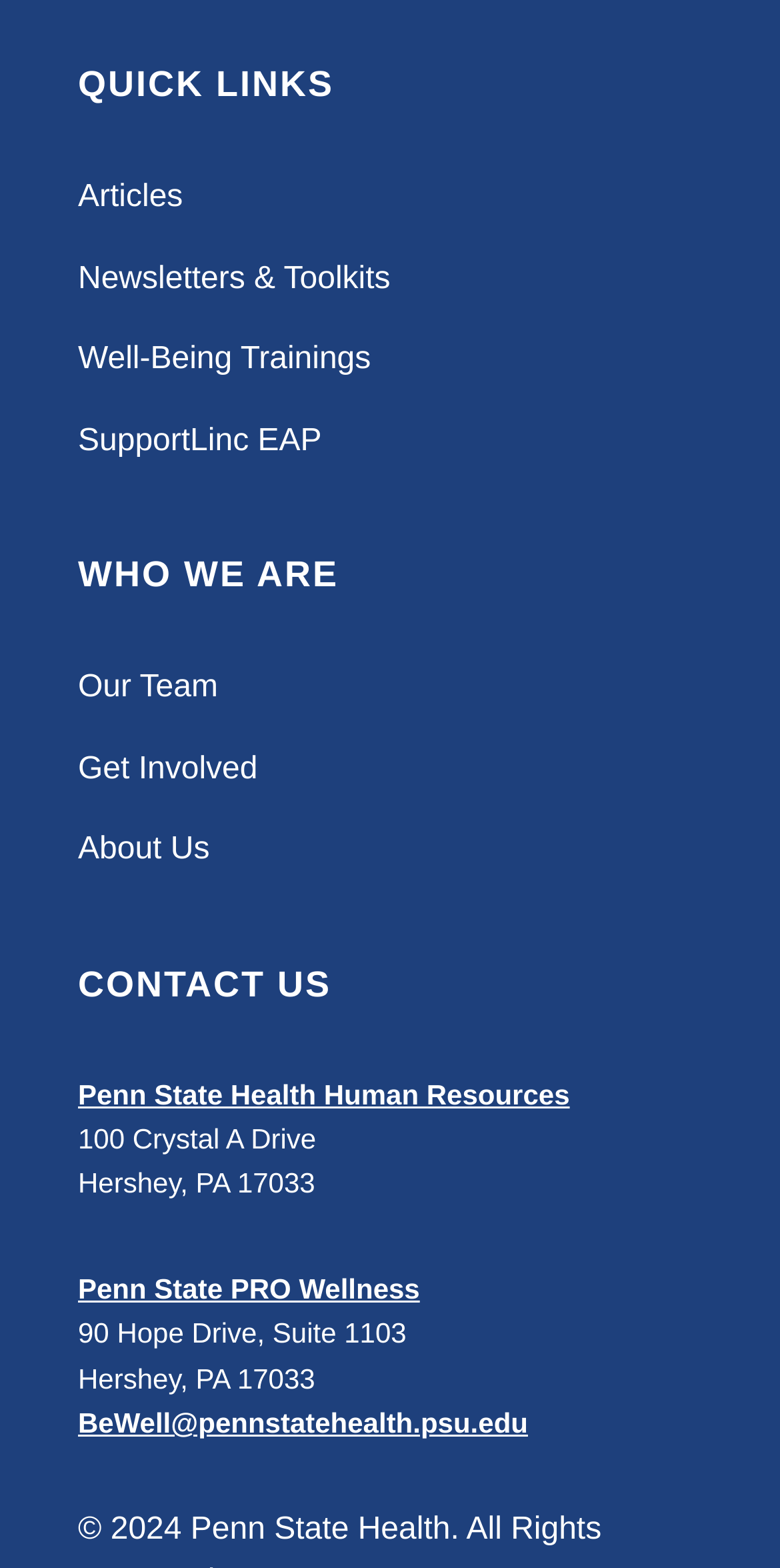What type of trainings are offered?
Look at the image and provide a detailed response to the question.

I found that Well-Being Trainings are offered by looking at the QUICK LINKS section, where it is listed as one of the options.